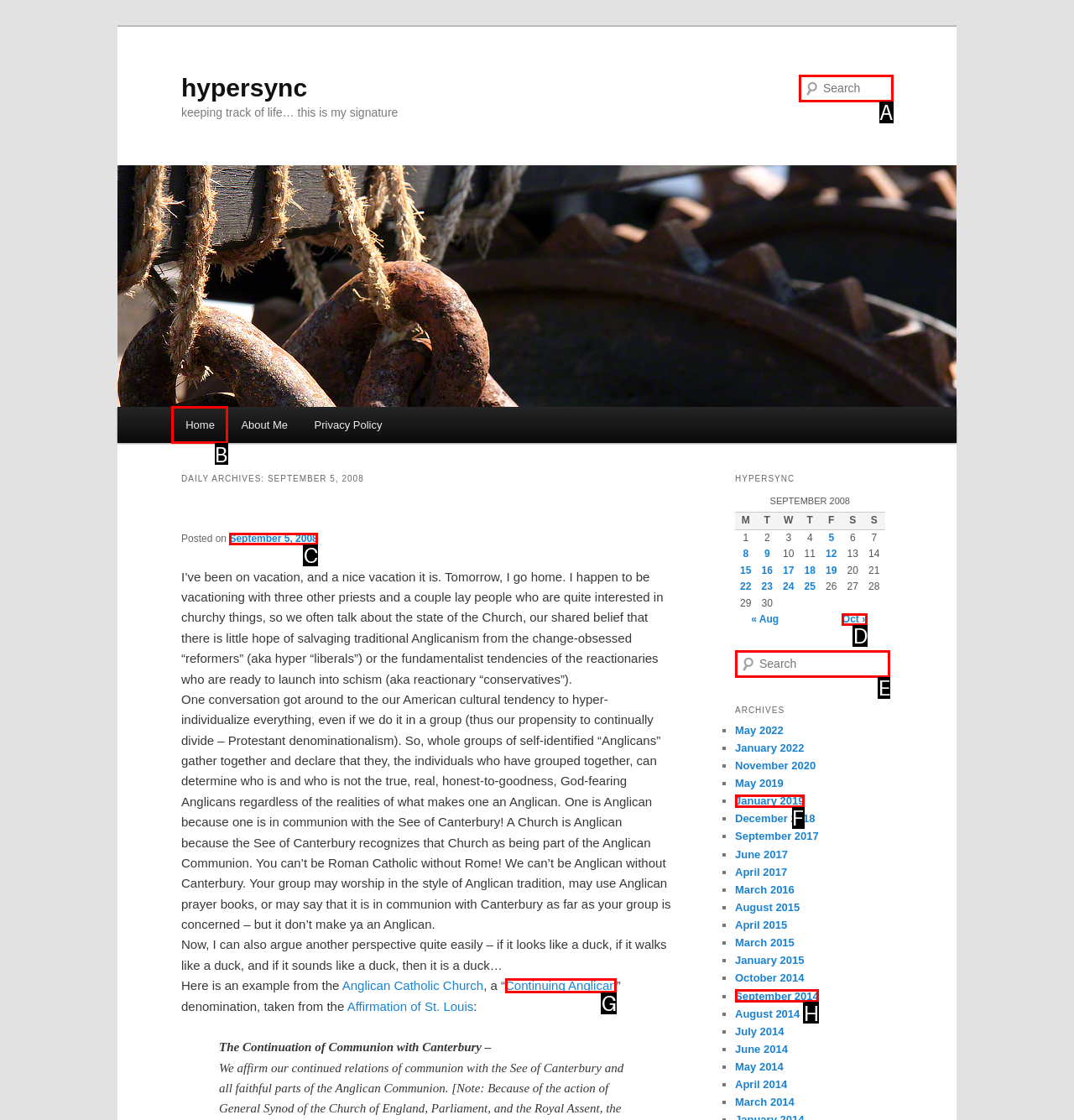From the given options, tell me which letter should be clicked to complete this task: Visit Chiropractic Brisbane
Answer with the letter only.

None